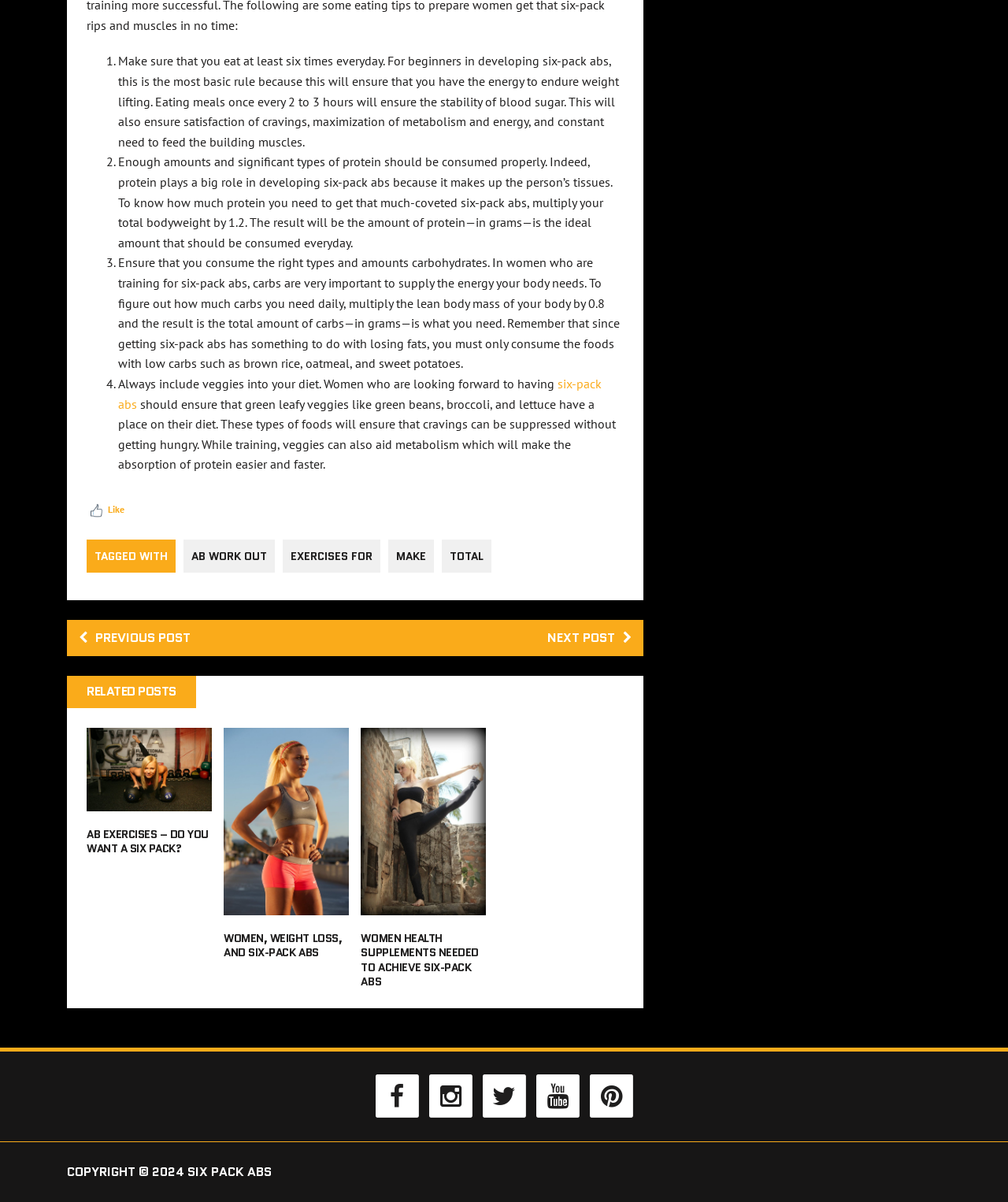From the webpage screenshot, identify the region described by ab work out. Provide the bounding box coordinates as (top-left x, top-left y, bottom-right x, bottom-right y), with each value being a floating point number between 0 and 1.

[0.182, 0.449, 0.273, 0.477]